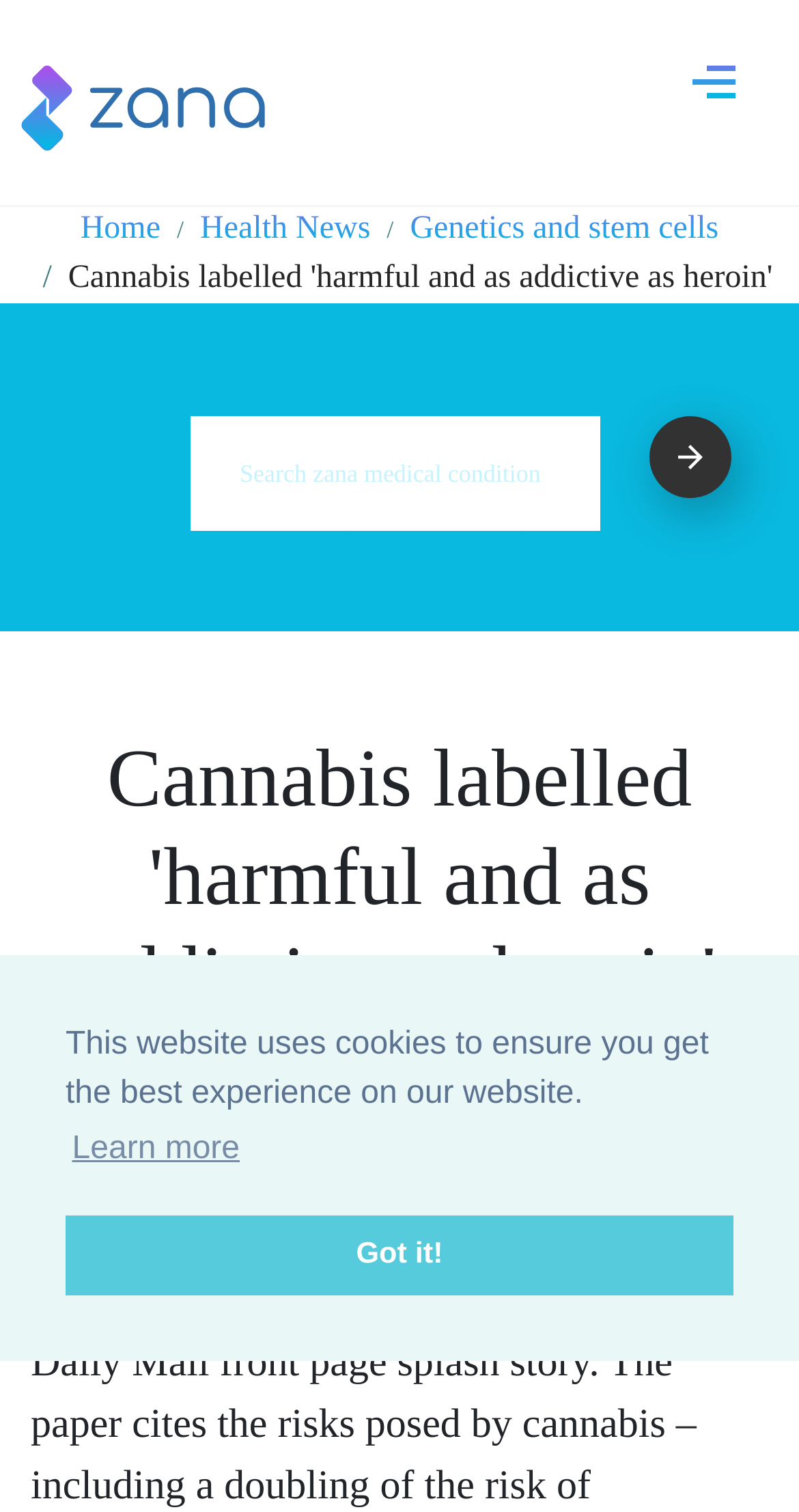Determine the bounding box coordinates for the element that should be clicked to follow this instruction: "Click the 'learn more about cookies' button". The coordinates should be given as four float numbers between 0 and 1, in the format [left, top, right, bottom].

[0.082, 0.74, 0.308, 0.782]